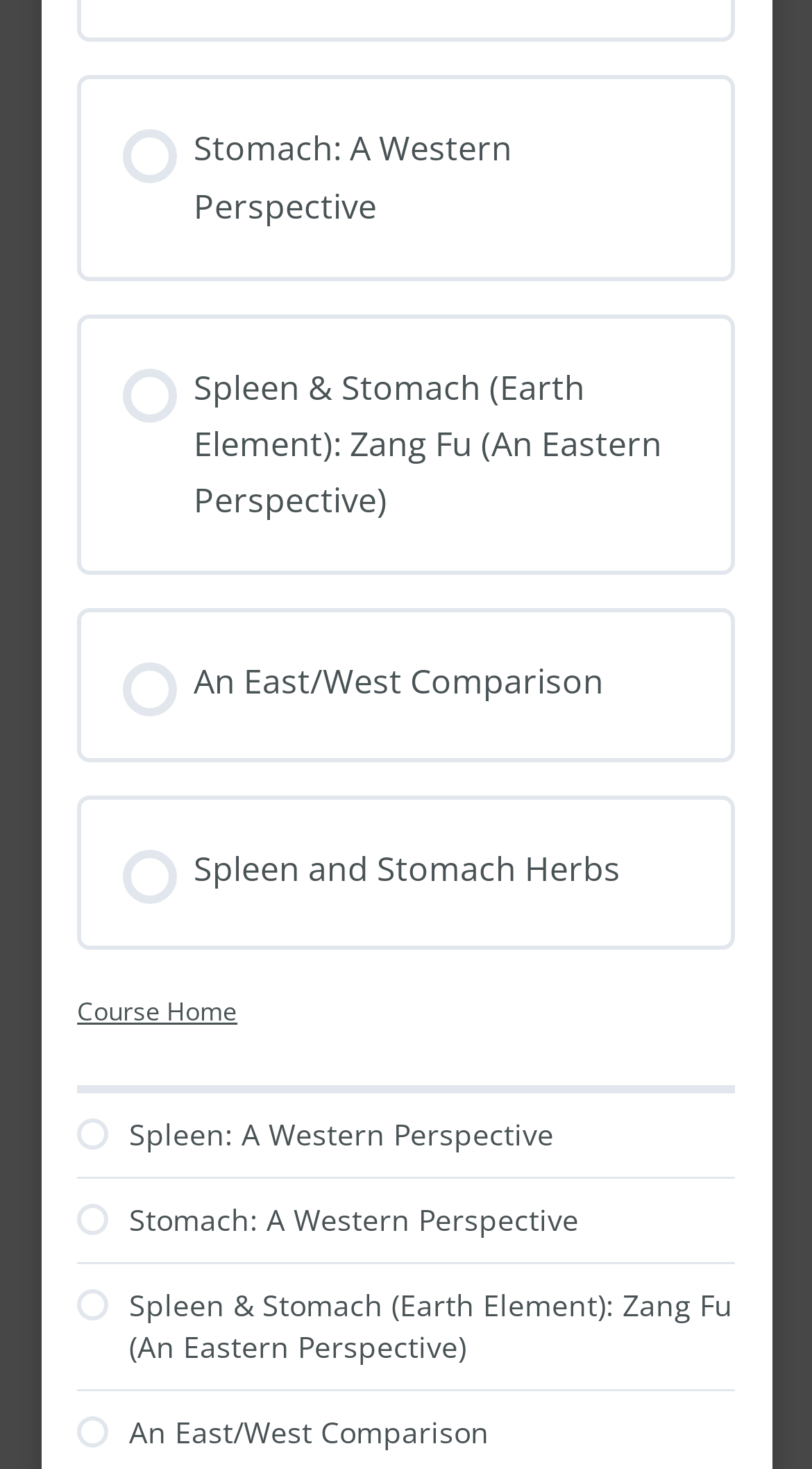Kindly determine the bounding box coordinates for the clickable area to achieve the given instruction: "View Stomach: A Western Perspective".

[0.151, 0.083, 0.849, 0.16]